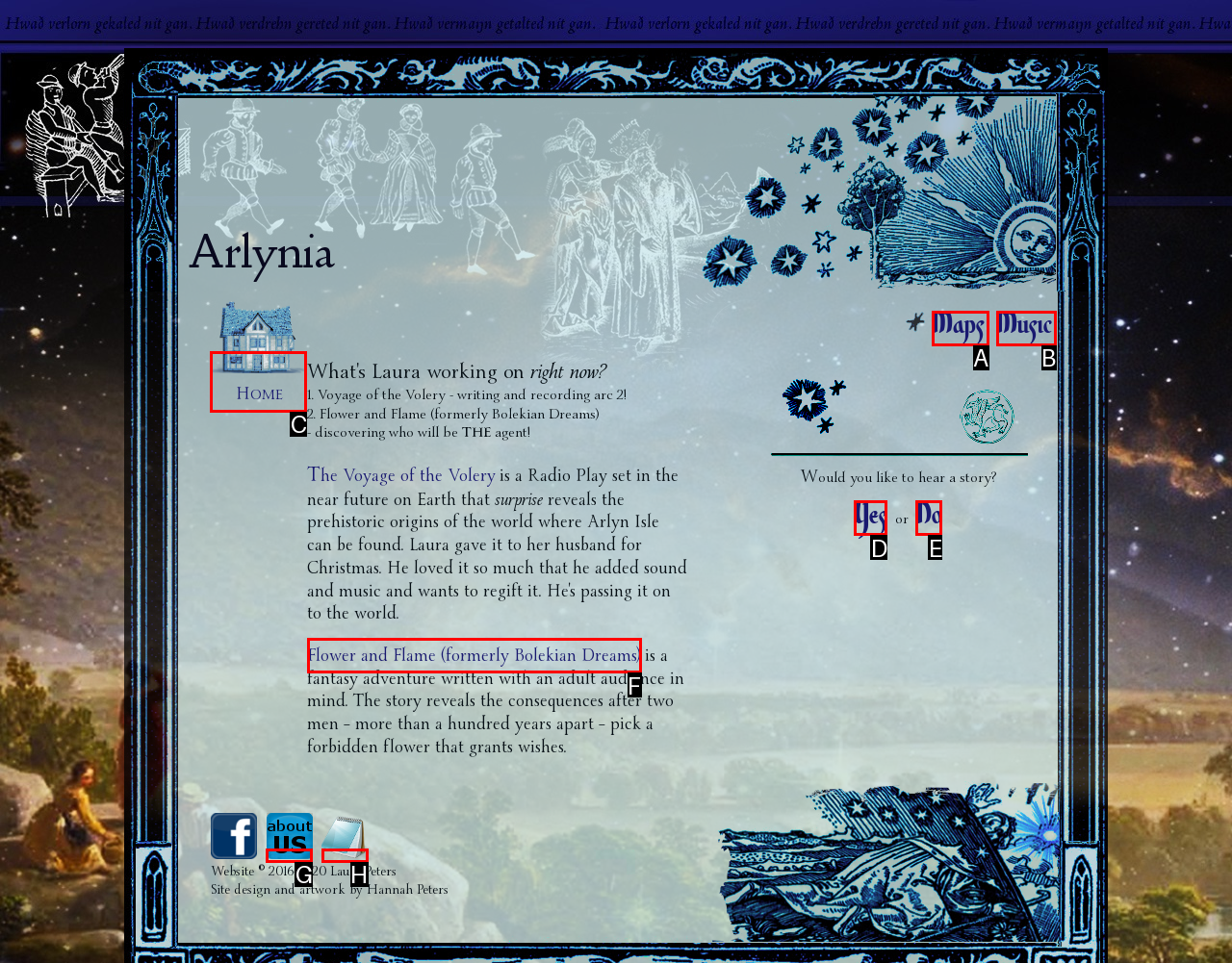Determine which HTML element should be clicked to carry out the following task: Click the Home link Respond with the letter of the appropriate option.

C